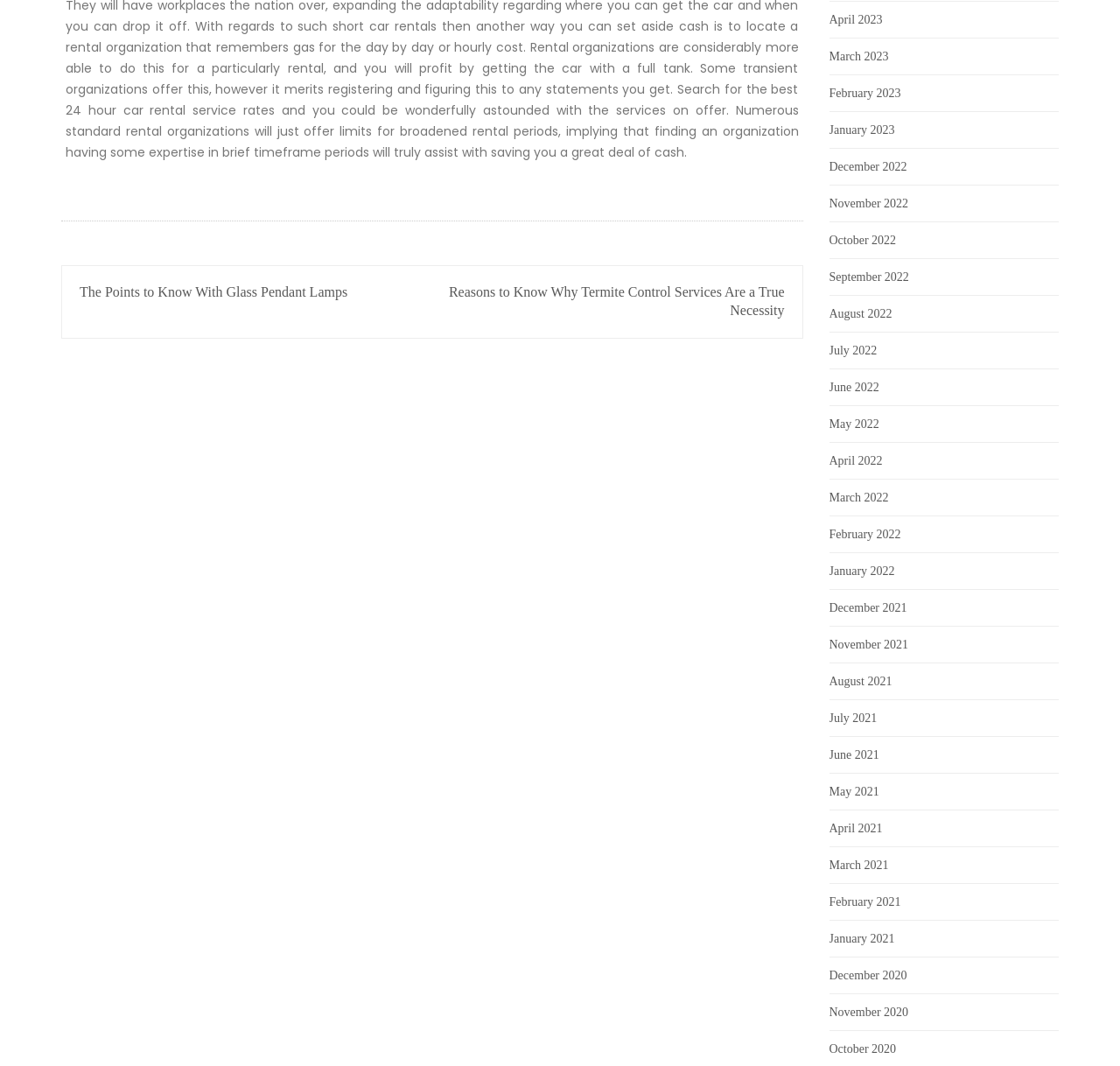Provide a short answer using a single word or phrase for the following question: 
How many post navigation links are there?

2